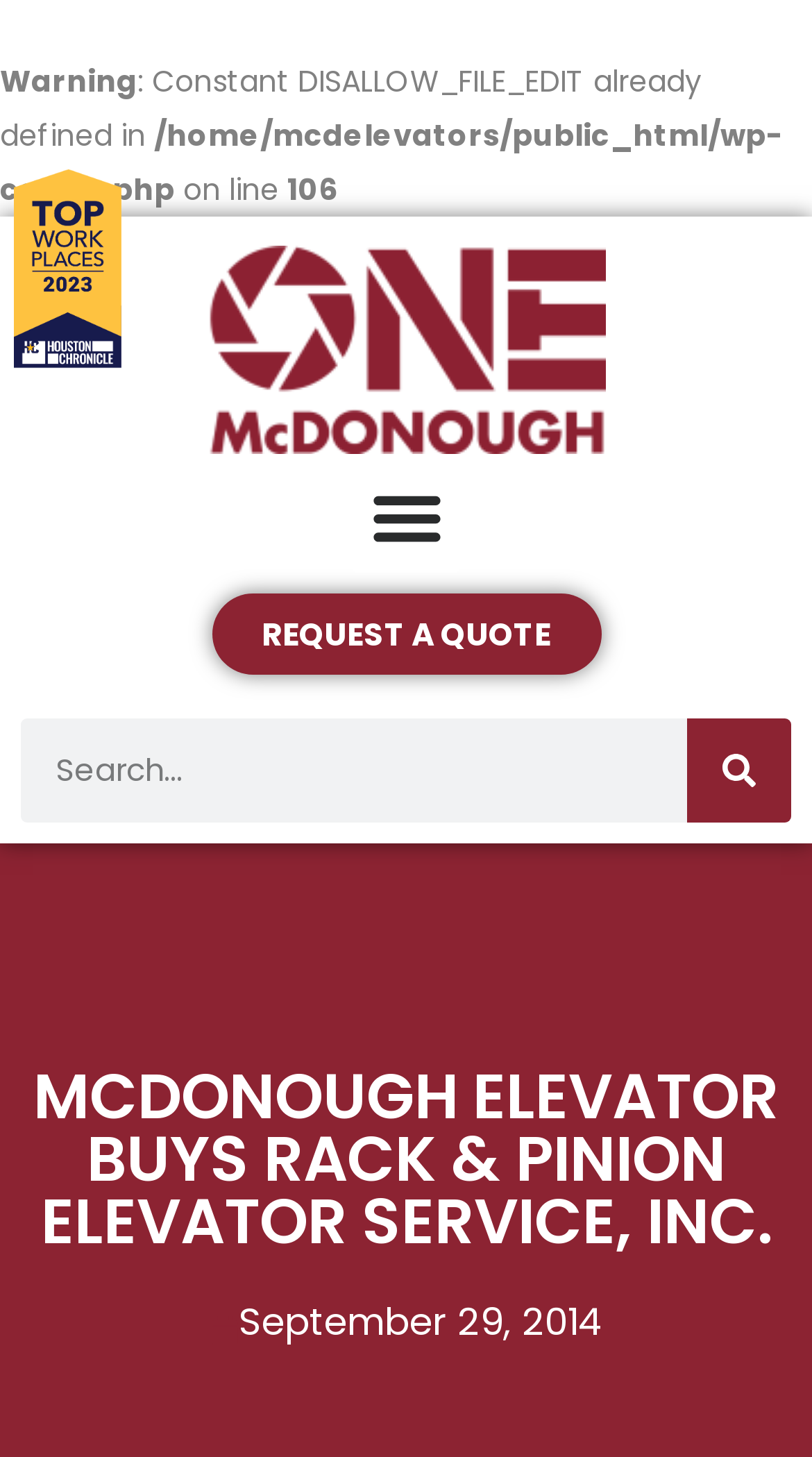Identify the bounding box for the described UI element: "alt="One-McDonough-Maroon" title="One-McDonough-Maroon"".

[0.255, 0.169, 0.745, 0.312]